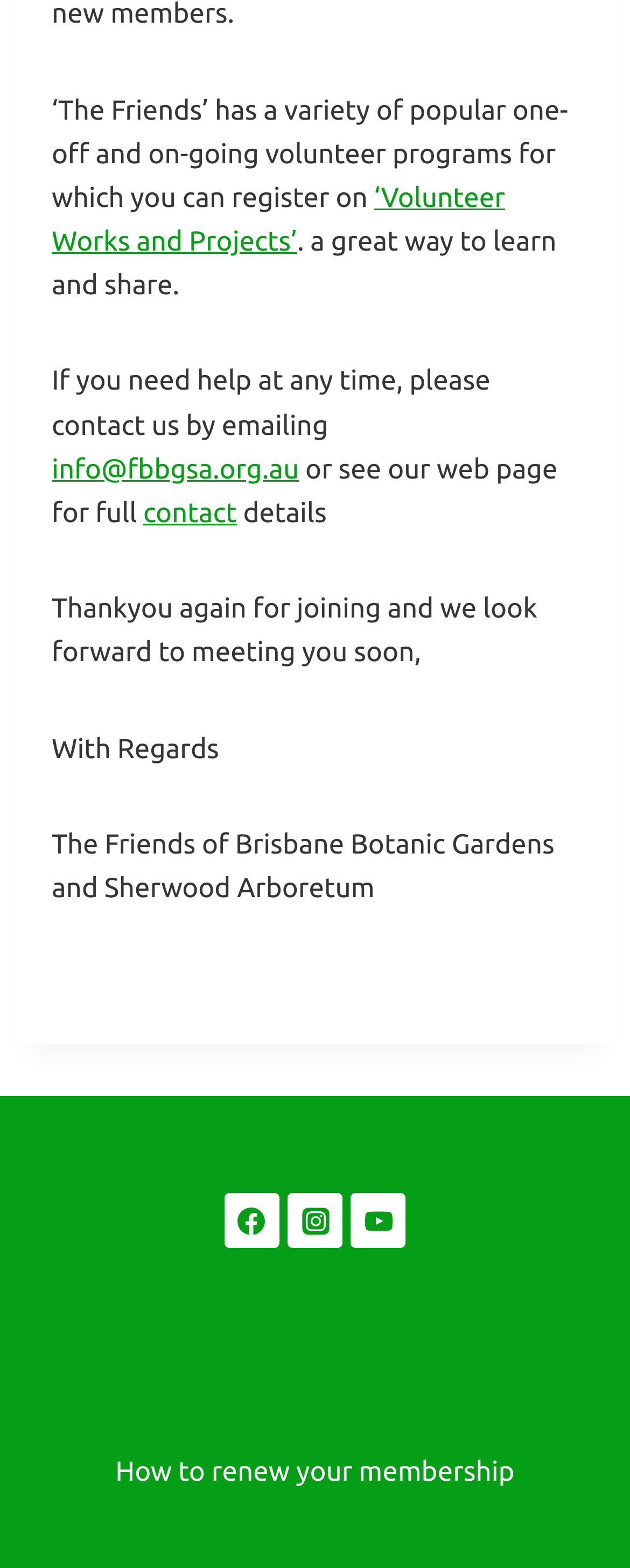Using the description: "technology", determine the UI element's bounding box coordinates. Ensure the coordinates are in the format of four float numbers between 0 and 1, i.e., [left, top, right, bottom].

None